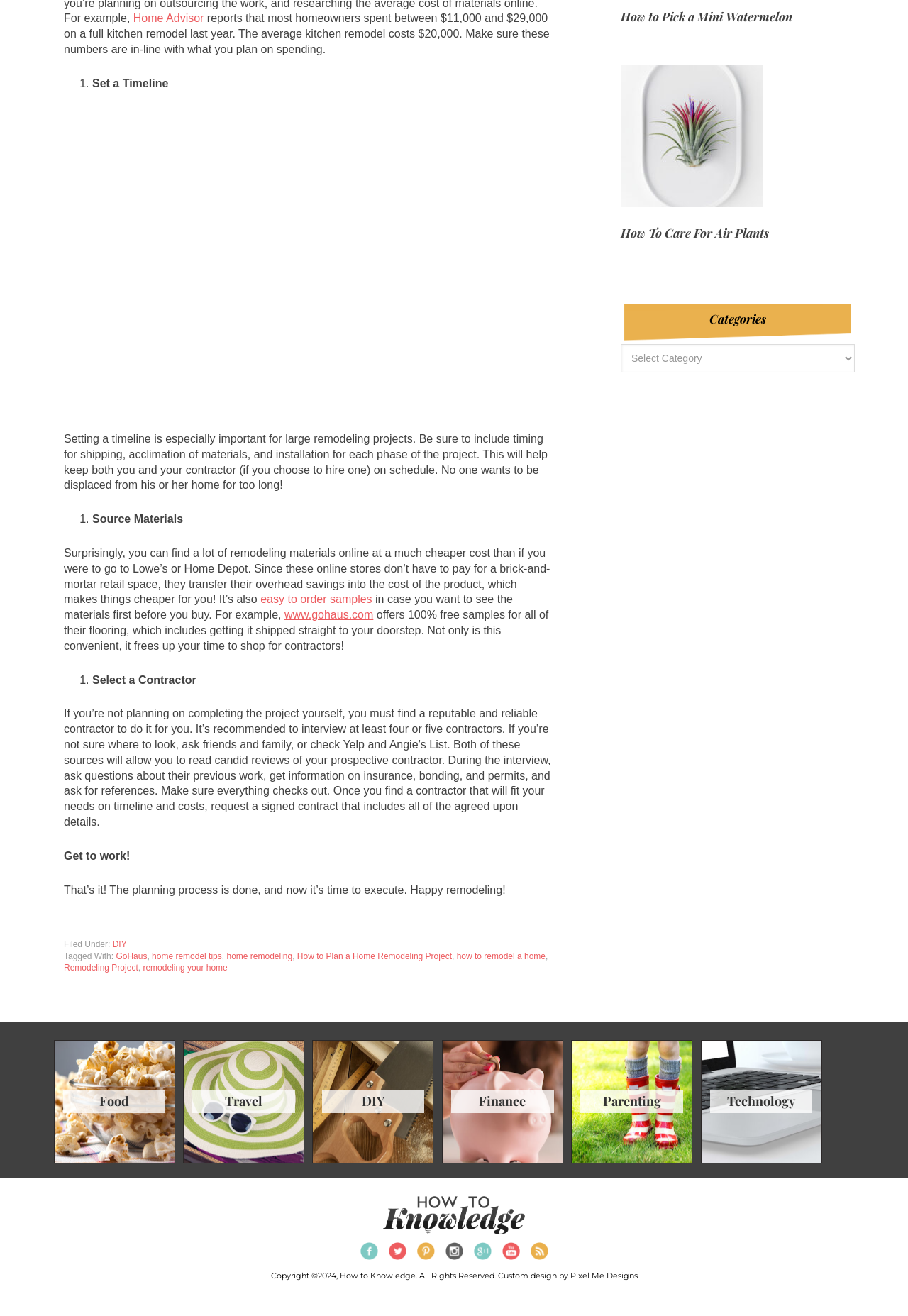Find the bounding box coordinates of the element to click in order to complete this instruction: "Read about 'How to Plan a Home Remodeling Project'". The bounding box coordinates must be four float numbers between 0 and 1, denoted as [left, top, right, bottom].

[0.327, 0.723, 0.498, 0.73]